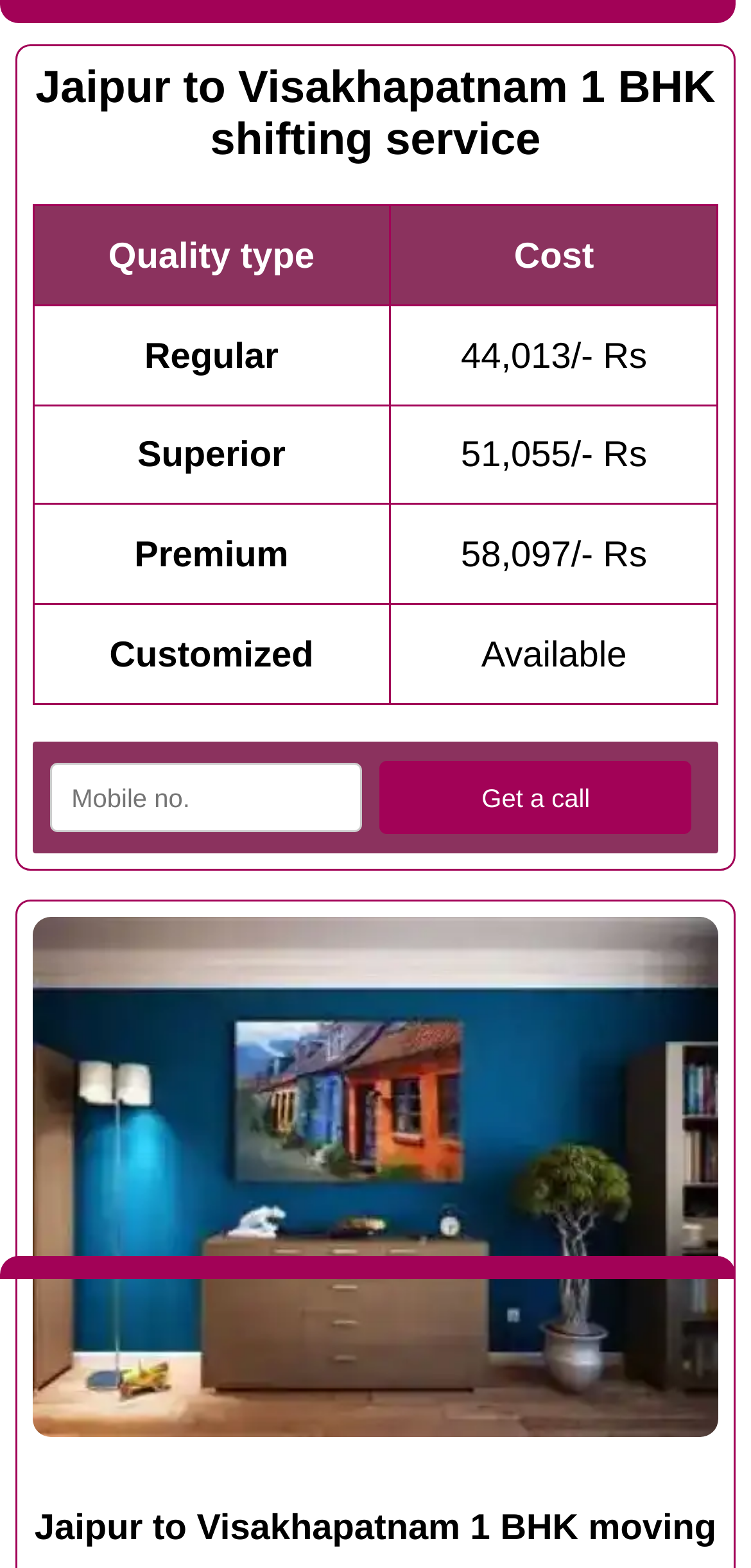What is the cheapest 1 BHK shifting service?
Using the image as a reference, answer the question with a short word or phrase.

44,013/- Rs